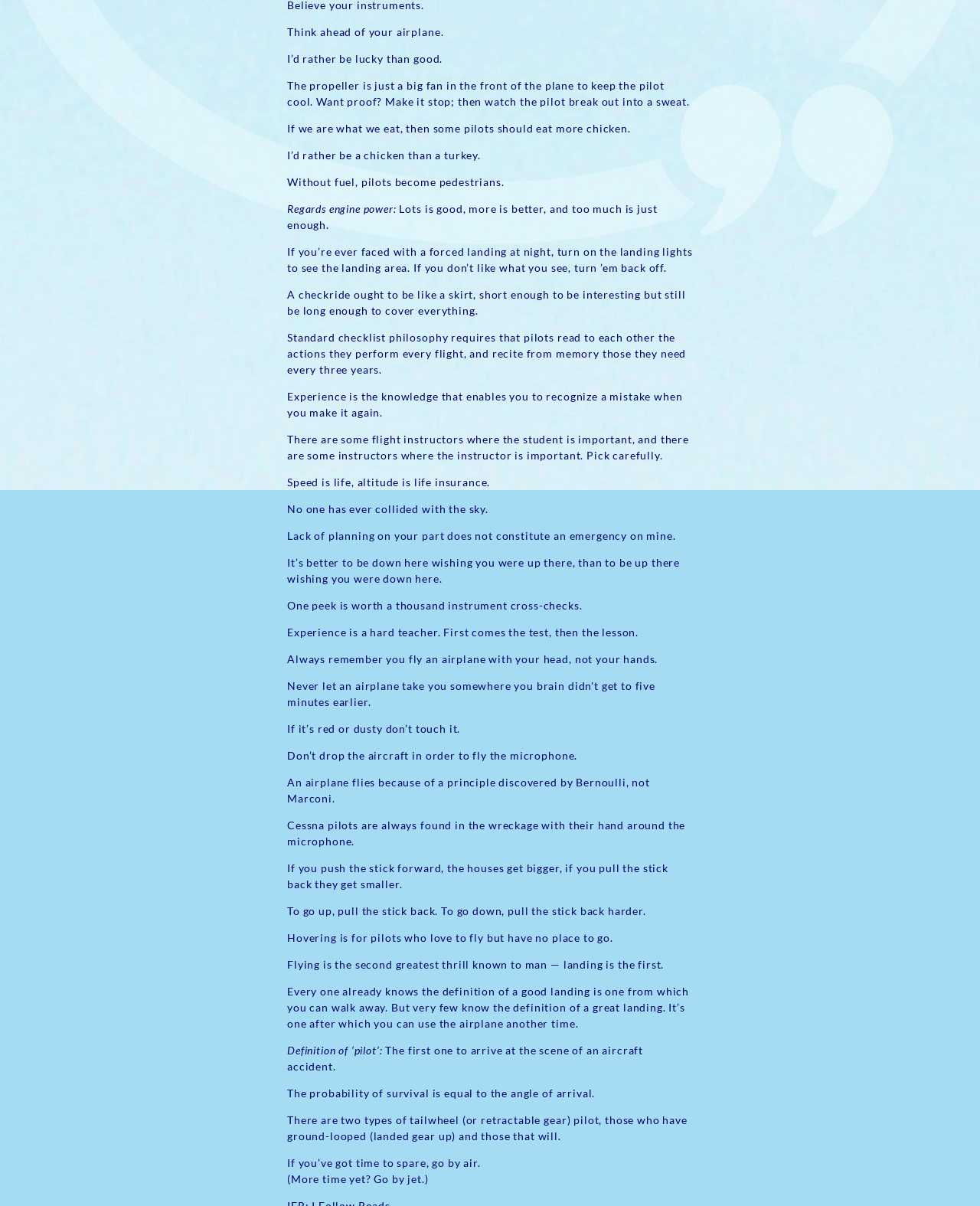Please find the bounding box coordinates (top-left x, top-left y, bottom-right x, bottom-right y) in the screenshot for the UI element described as follows: title="Instagram Aviation Quotes"

[0.53, 0.339, 0.55, 0.358]